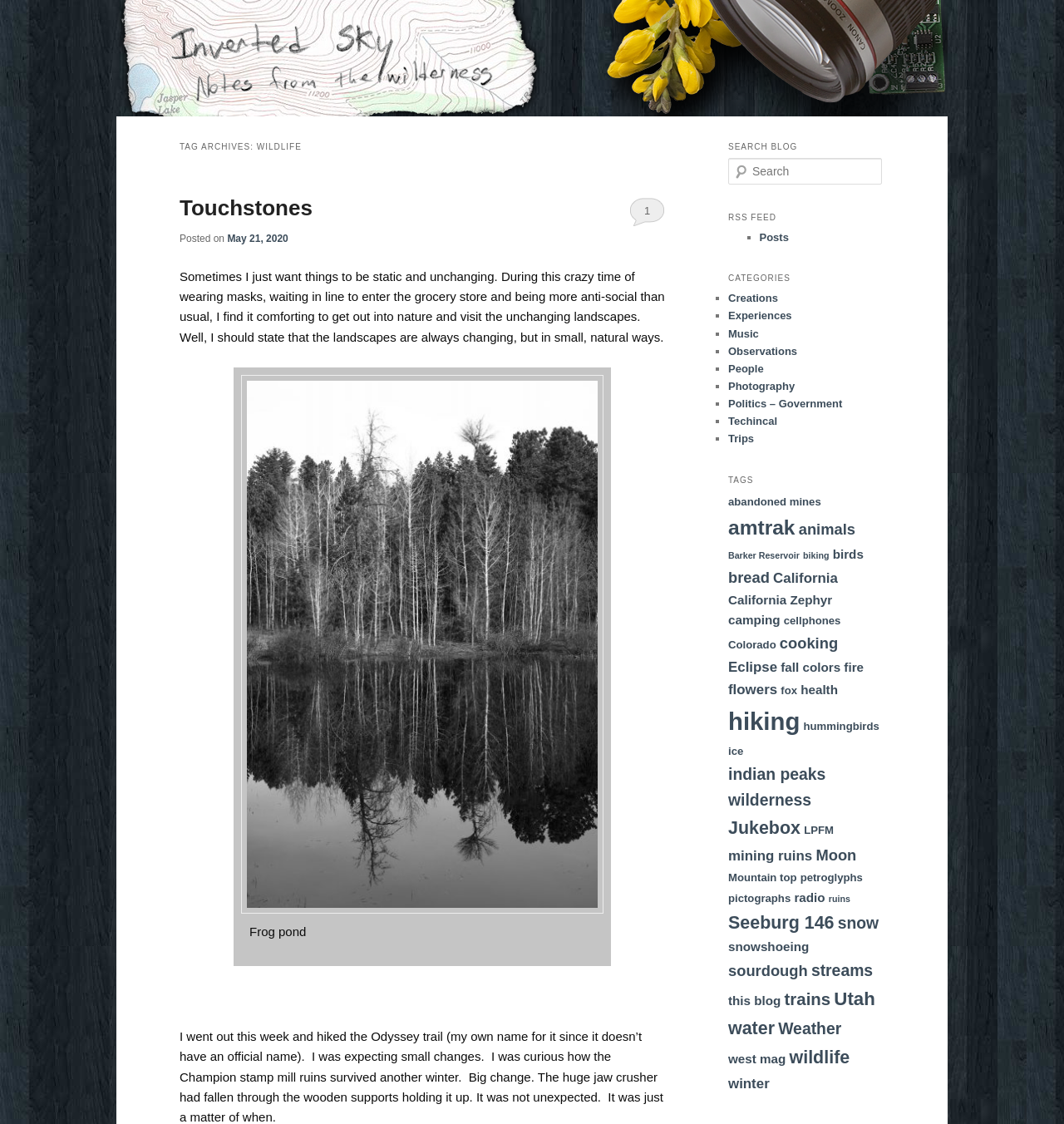Give a detailed explanation of the elements present on the webpage.

The webpage is about wildlife and features a blog post titled "Inverted Sky" with a subtitle "Notes from the wilderness". At the top of the page, there are two links to skip to primary and secondary content. Below that, there is a heading with the title "Inverted Sky" and a link to the same title. 

To the right of the title, there is an image with the same title. Below the title, there is a header section with a heading "TAG ARCHIVES: WILDLIFE" and a subheading "Touchstones". The subheading has a link to "Touchstones" and a posted date "May 21, 2020". 

Below the header section, there is a paragraph of text describing the comfort of getting out into nature during a time of uncertainty. The text is followed by an image with a caption "Frog pond". 

On the right side of the page, there is a complementary section with a search bar and several headings, including "SEARCH BLOG", "RSS FEED", "CATEGORIES", and "TAGS". Under the "CATEGORIES" heading, there are several links to categories such as "Creations", "Experiences", "Music", and more. Under the "TAGS" heading, there are numerous links to tags such as "abandoned mines", "amtrak", "animals", and many more.